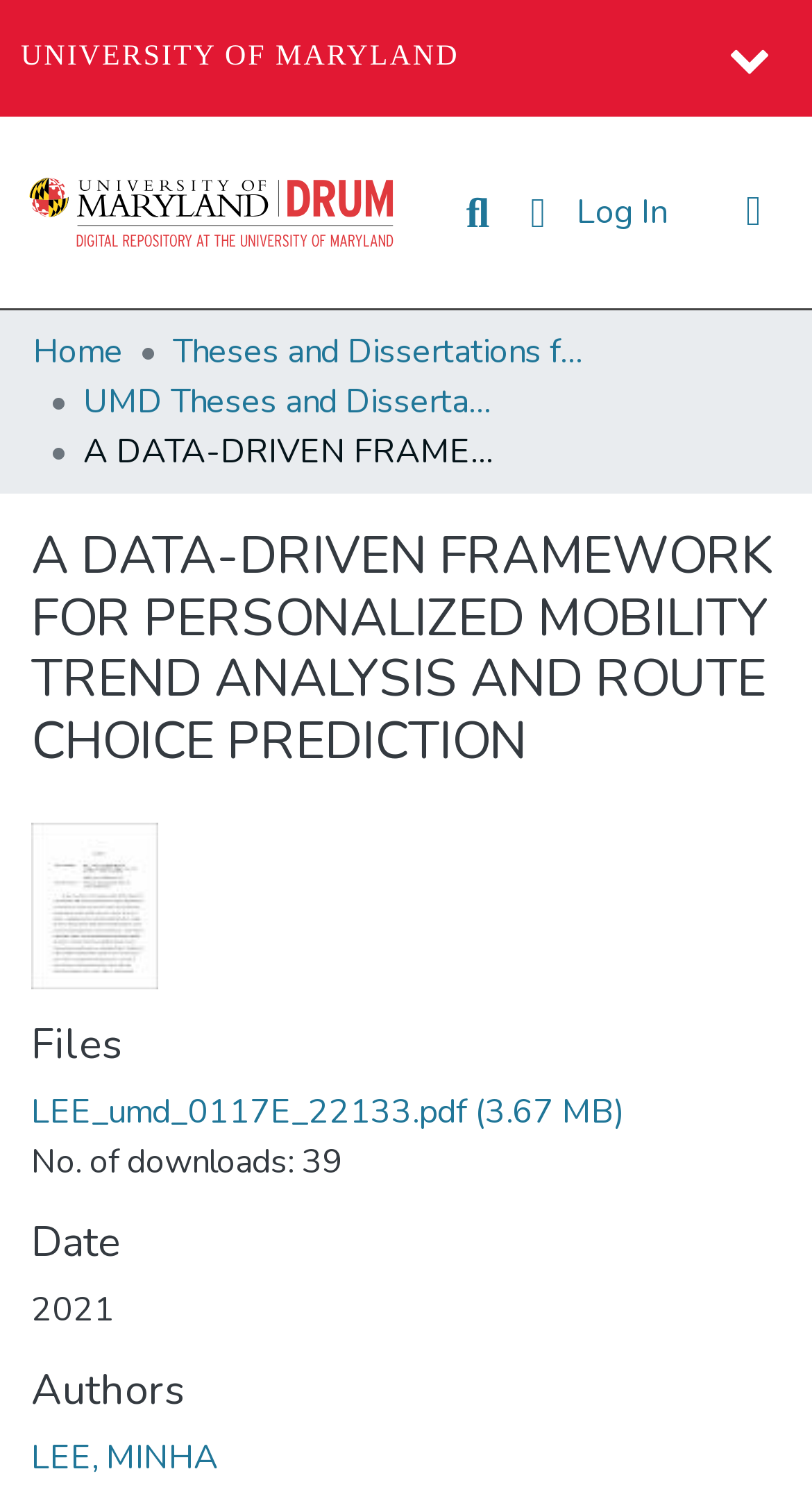What is the year of publication?
Look at the image and provide a detailed response to the question.

The year of publication can be found in the section 'Date', where it is written as '2021'.